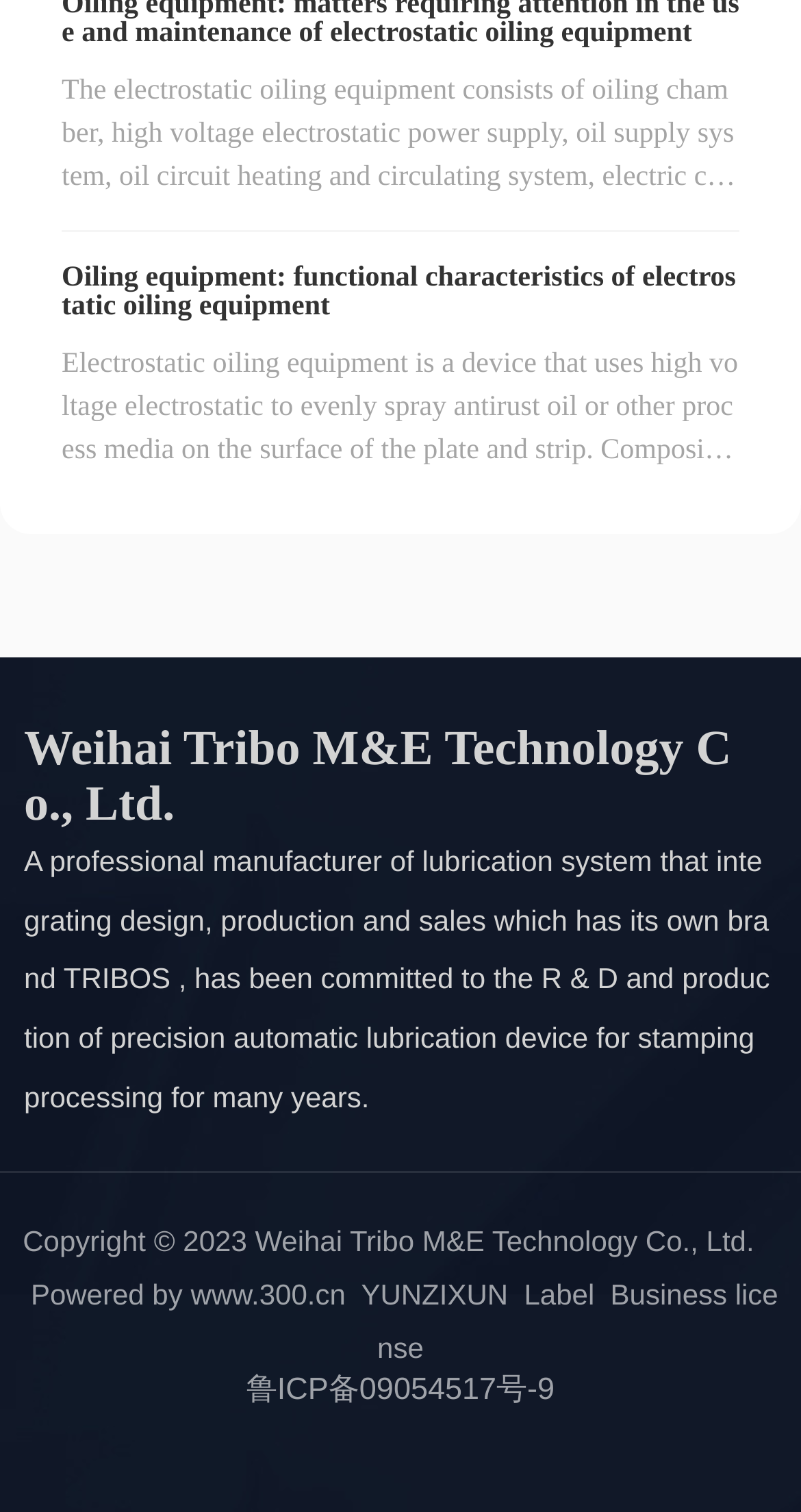What is the name of the image at the bottom of the webpage?
Answer briefly with a single word or phrase based on the image.

Wendeng Yacheng